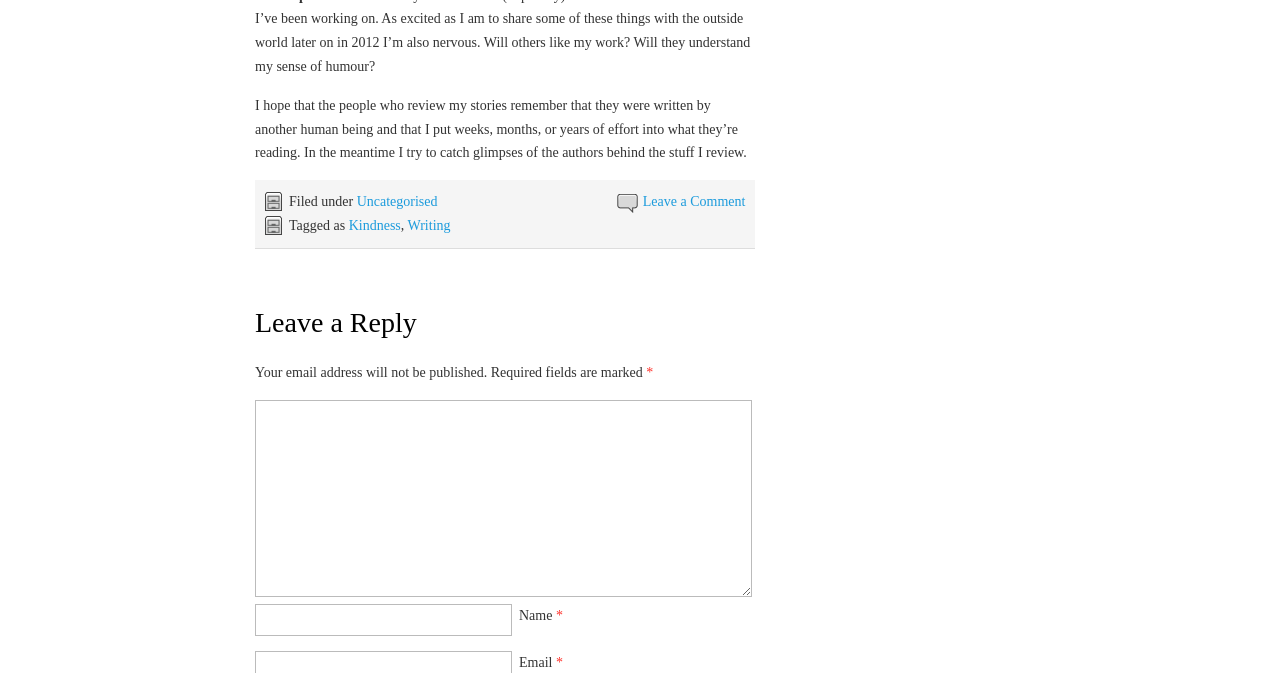Using the details from the image, please elaborate on the following question: What is required to leave a reply?

To leave a reply, the user needs to fill in the required fields which are 'Name' and 'Email' as indicated by the asterisk symbol.